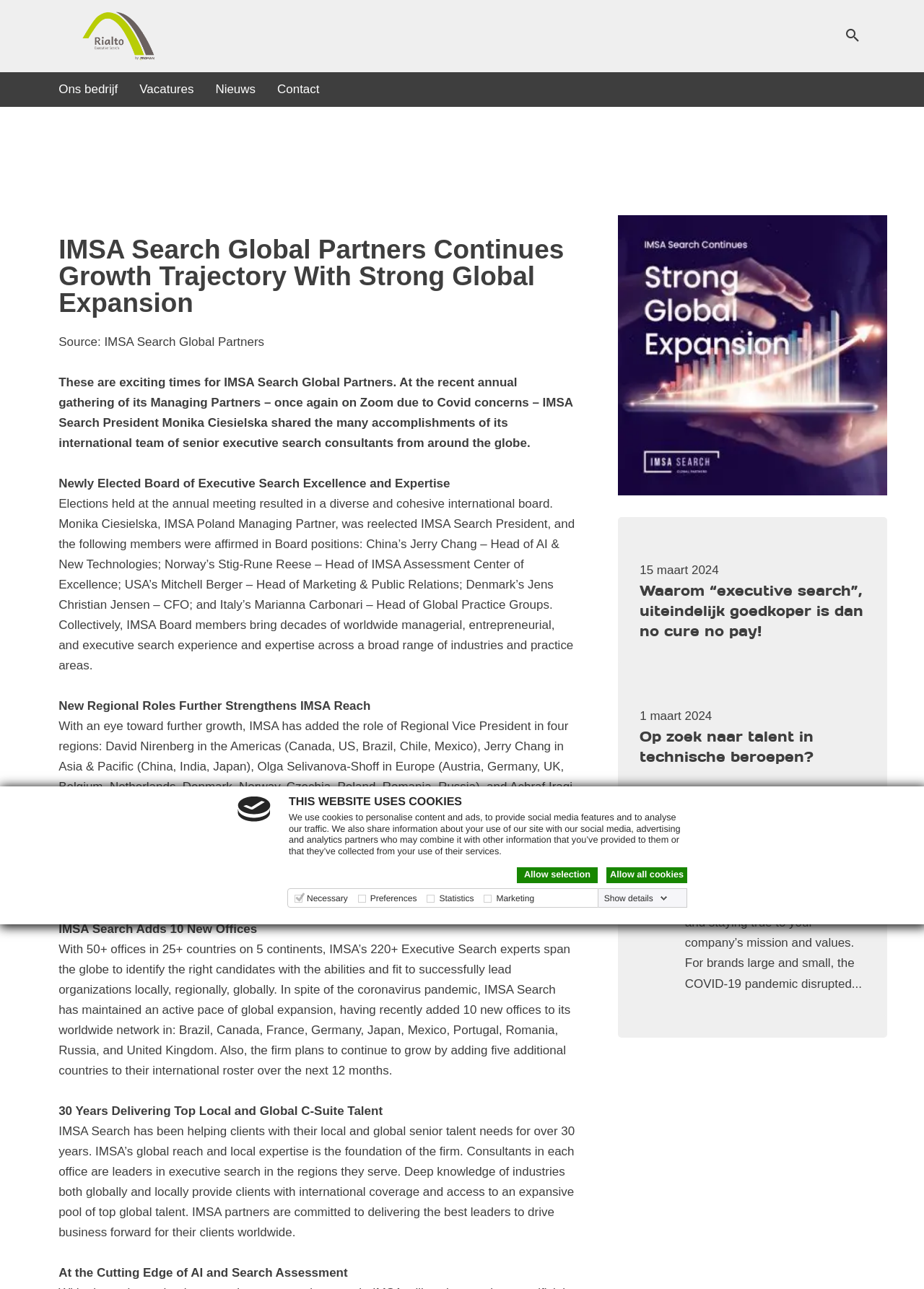Find the bounding box of the web element that fits this description: "Allow all cookies".

[0.656, 0.673, 0.744, 0.685]